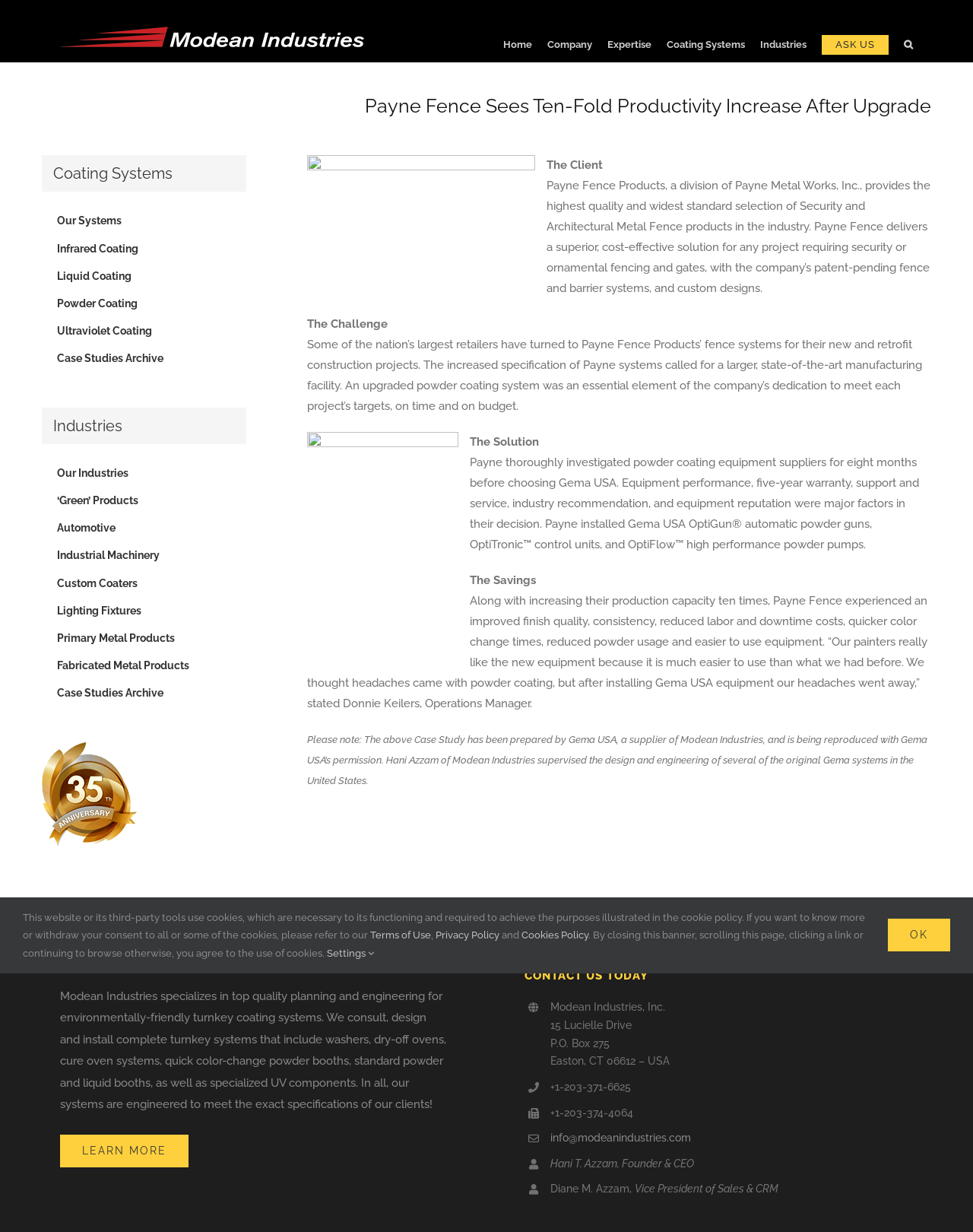What is the purpose of Modean Industries?
Provide an in-depth and detailed answer to the question.

I found the purpose of Modean Industries by reading the static text in the main region, which describes the company's specialization in planning and engineering for environmentally-friendly turnkey coating systems.